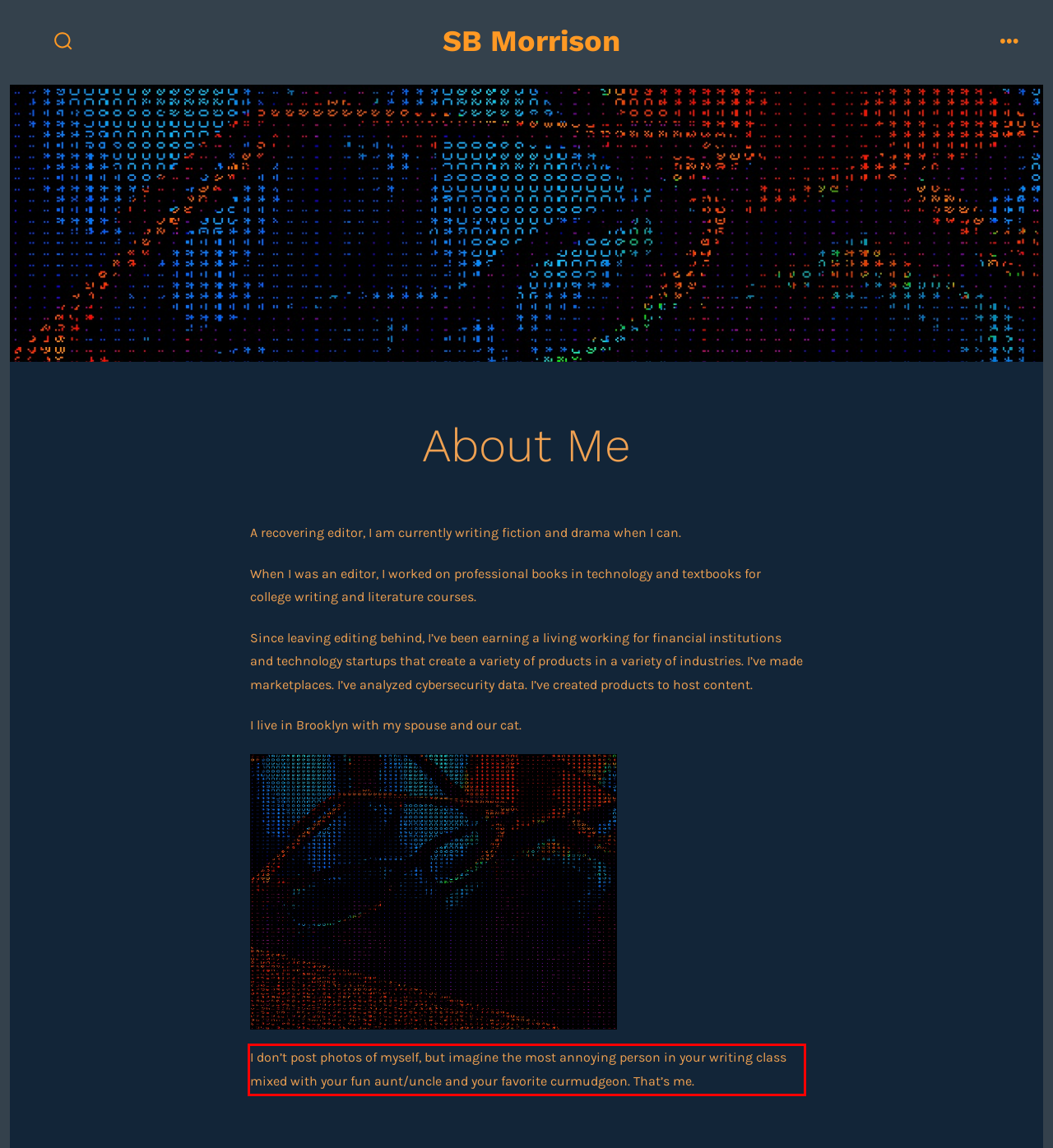Given the screenshot of the webpage, identify the red bounding box, and recognize the text content inside that red bounding box.

I don’t post photos of myself, but imagine the most annoying person in your writing class mixed with your fun aunt/uncle and your favorite curmudgeon. That’s me.